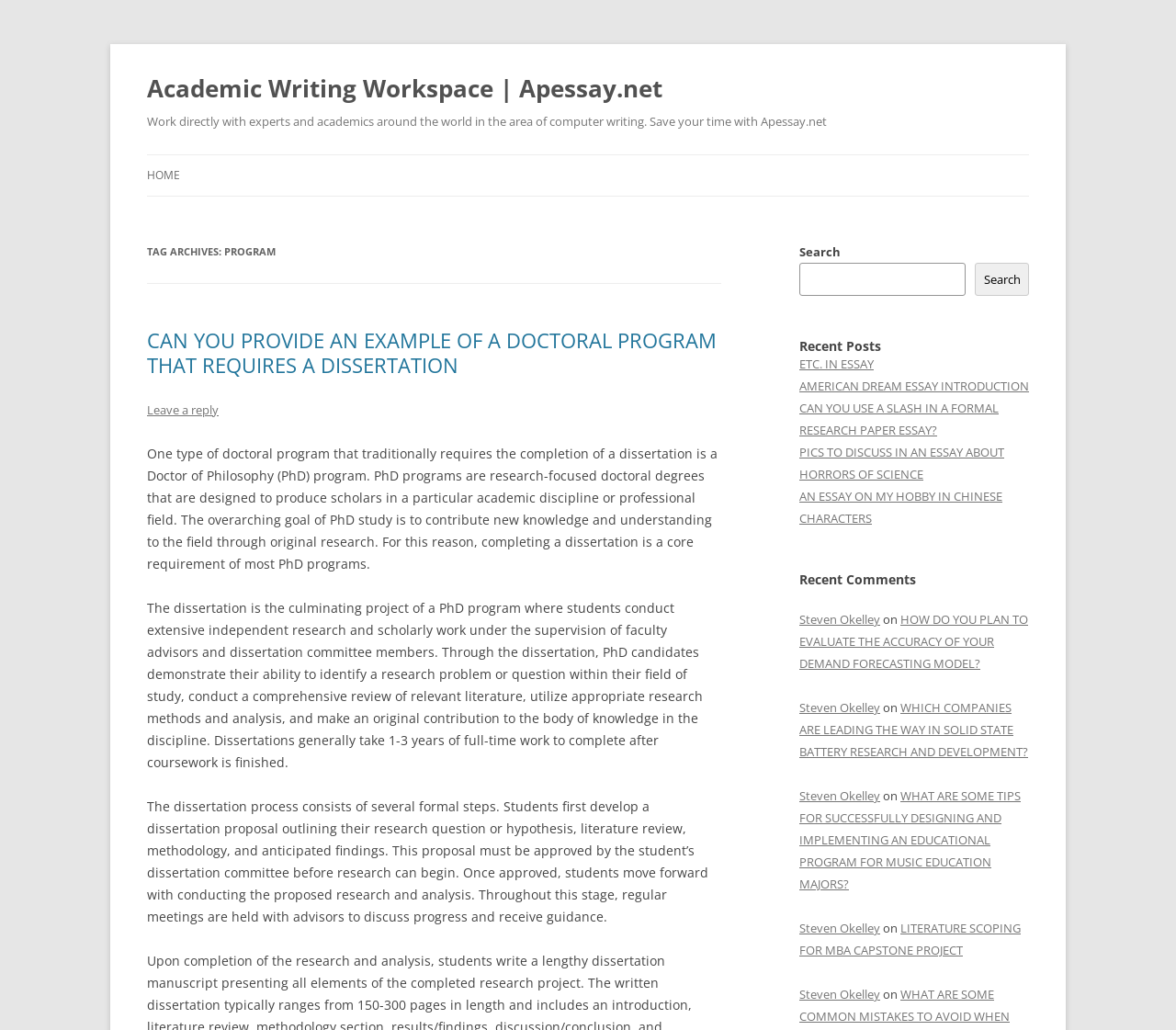Provide your answer in a single word or phrase: 
How many recent posts are listed on this webpage?

5